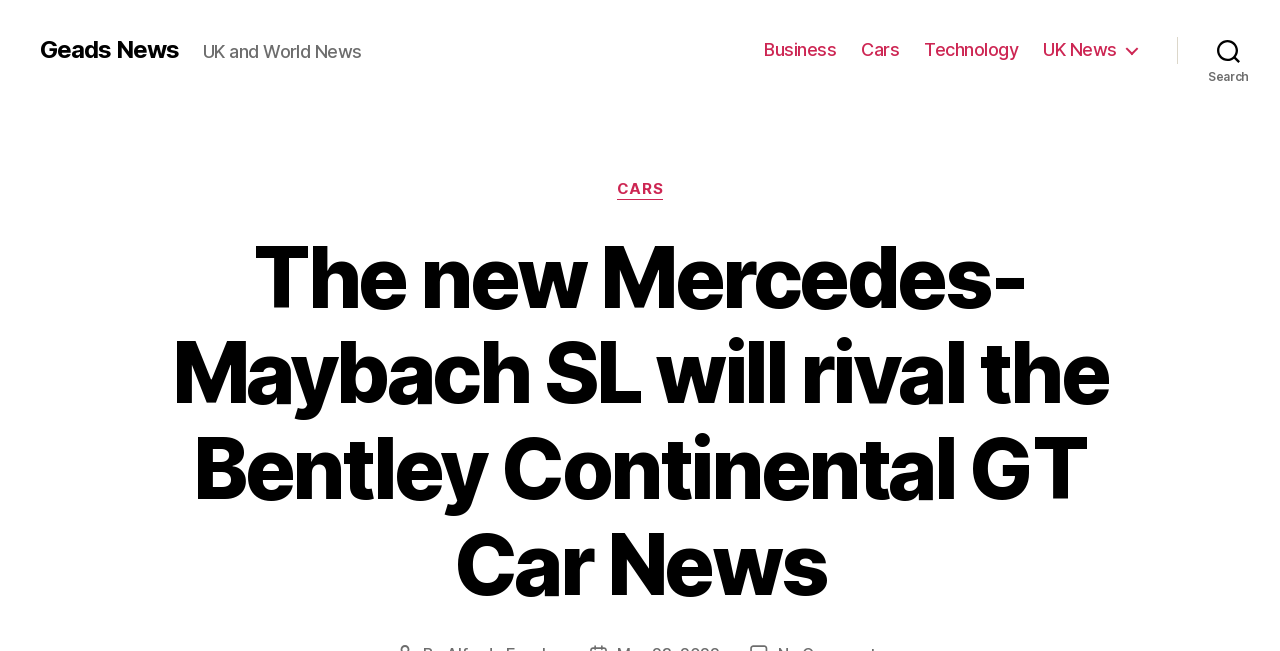What is the orientation of the navigation menu?
Answer the question with just one word or phrase using the image.

Horizontal